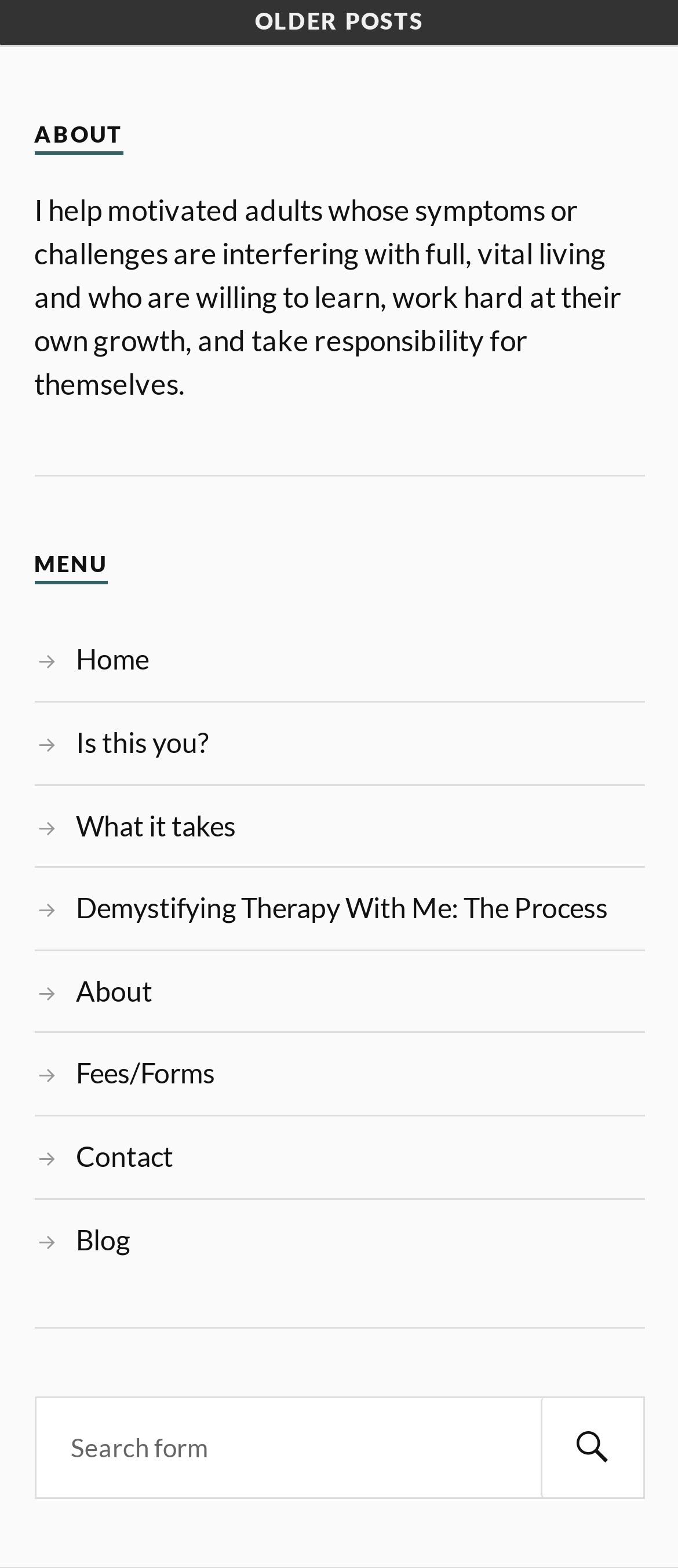Kindly determine the bounding box coordinates for the area that needs to be clicked to execute this instruction: "Go to the 'About' page".

[0.112, 0.621, 0.224, 0.642]